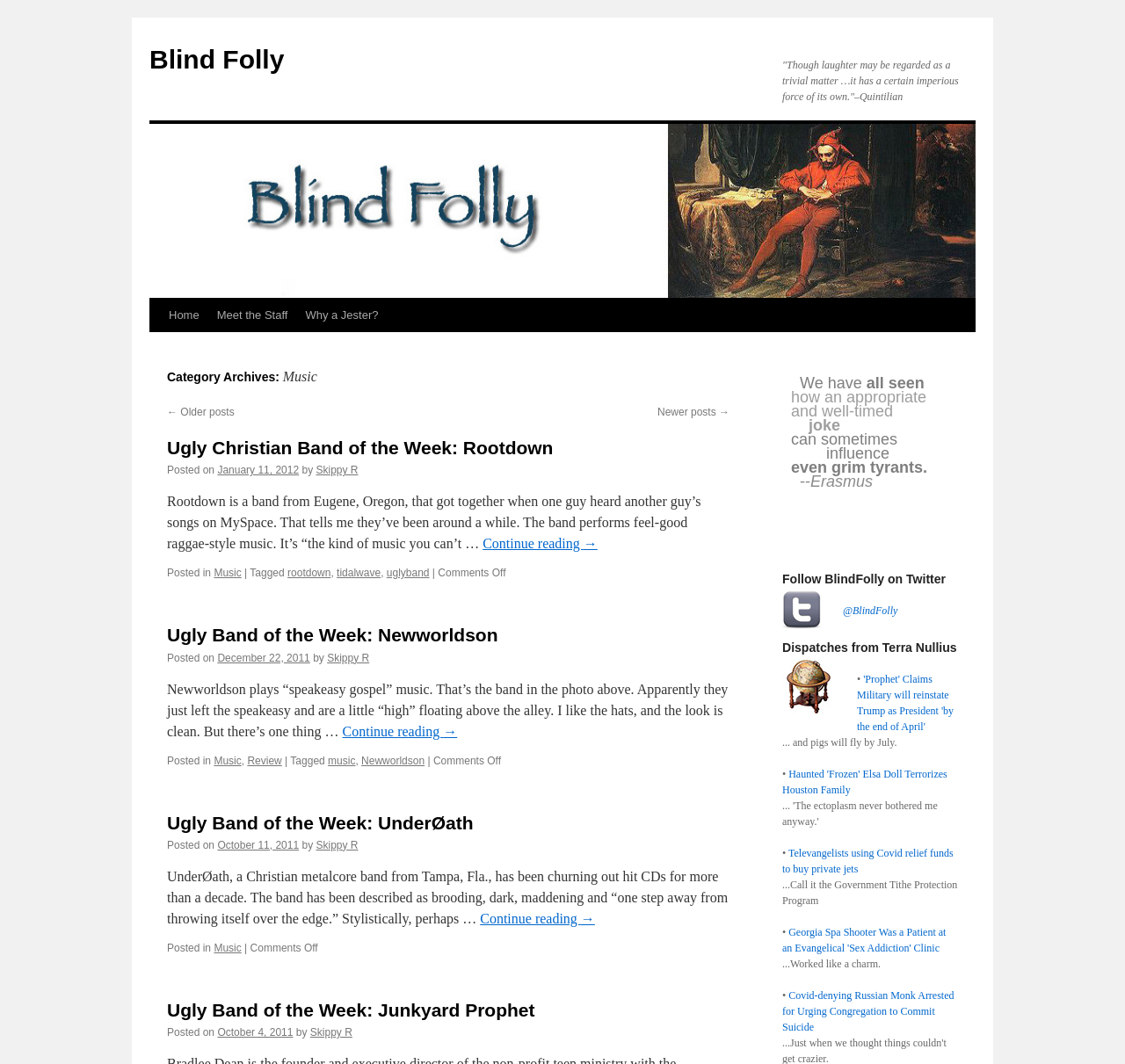Find the bounding box coordinates of the element I should click to carry out the following instruction: "Click on the 'Continue reading →' link".

[0.429, 0.504, 0.531, 0.518]